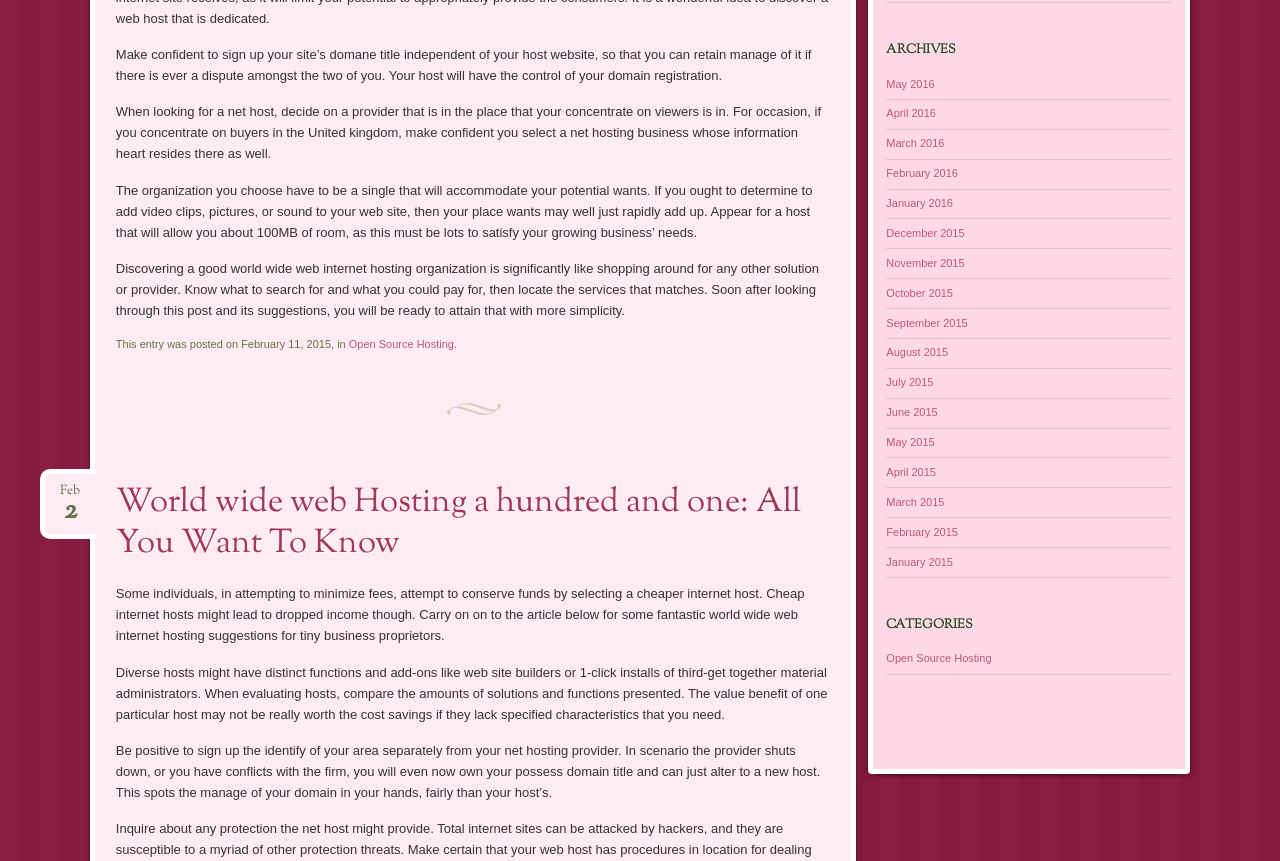Show the bounding box coordinates for the HTML element as described: "April 2015".

[0.692, 0.541, 0.731, 0.555]